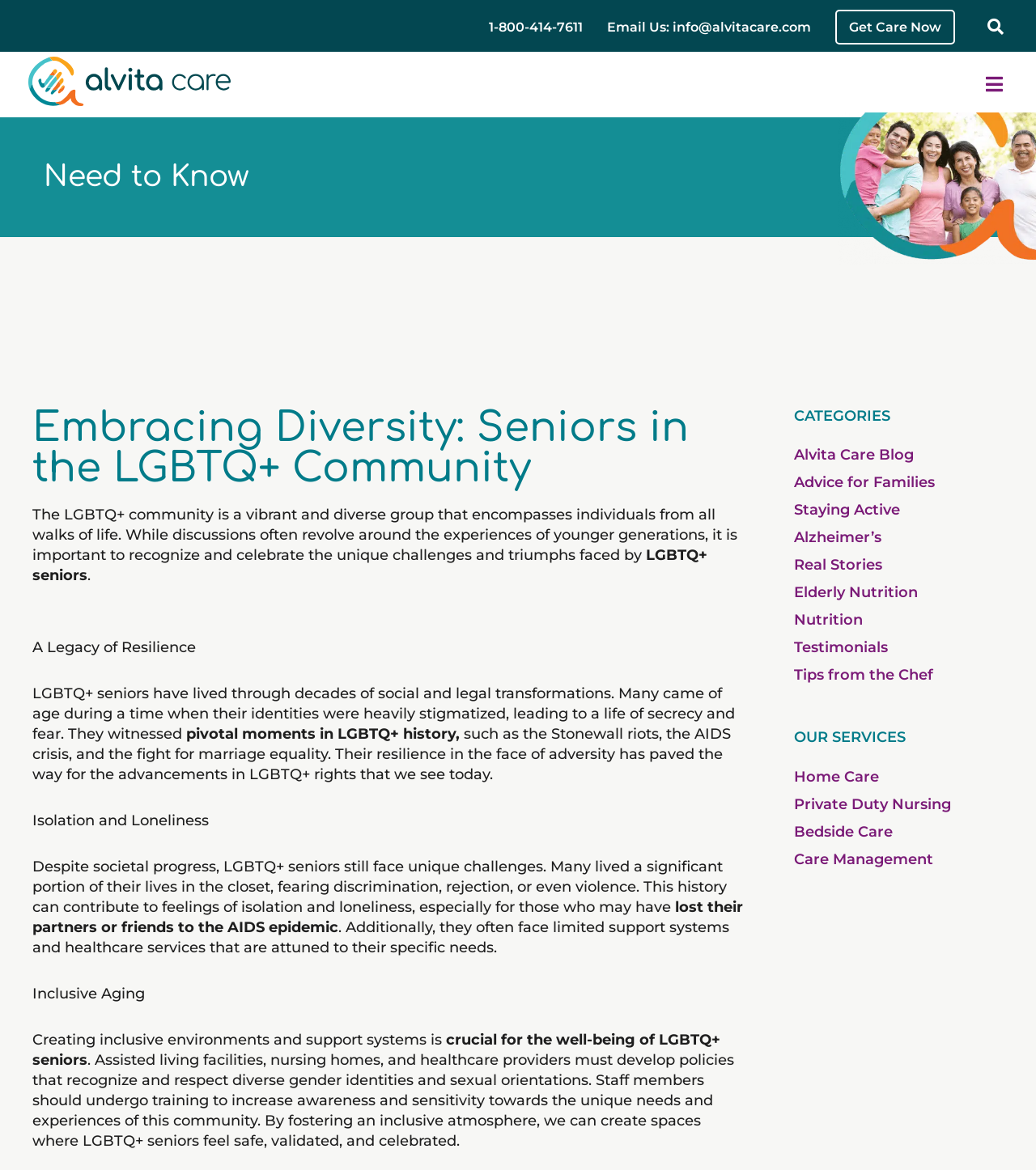Can you specify the bounding box coordinates of the area that needs to be clicked to fulfill the following instruction: "Learn about Home Care services"?

[0.766, 0.652, 0.965, 0.676]